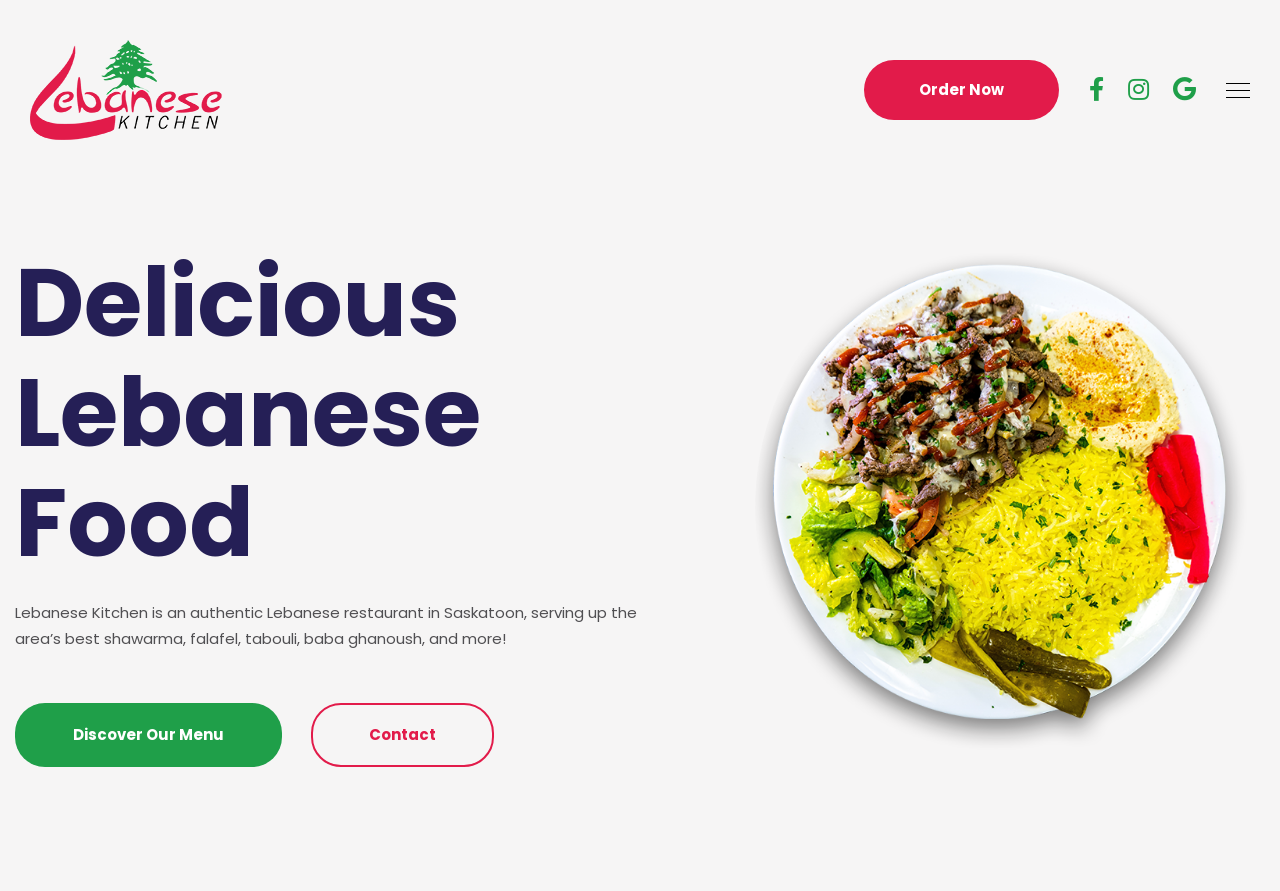Provide a single word or phrase to answer the given question: 
What type of food does the restaurant serve?

Lebanese food